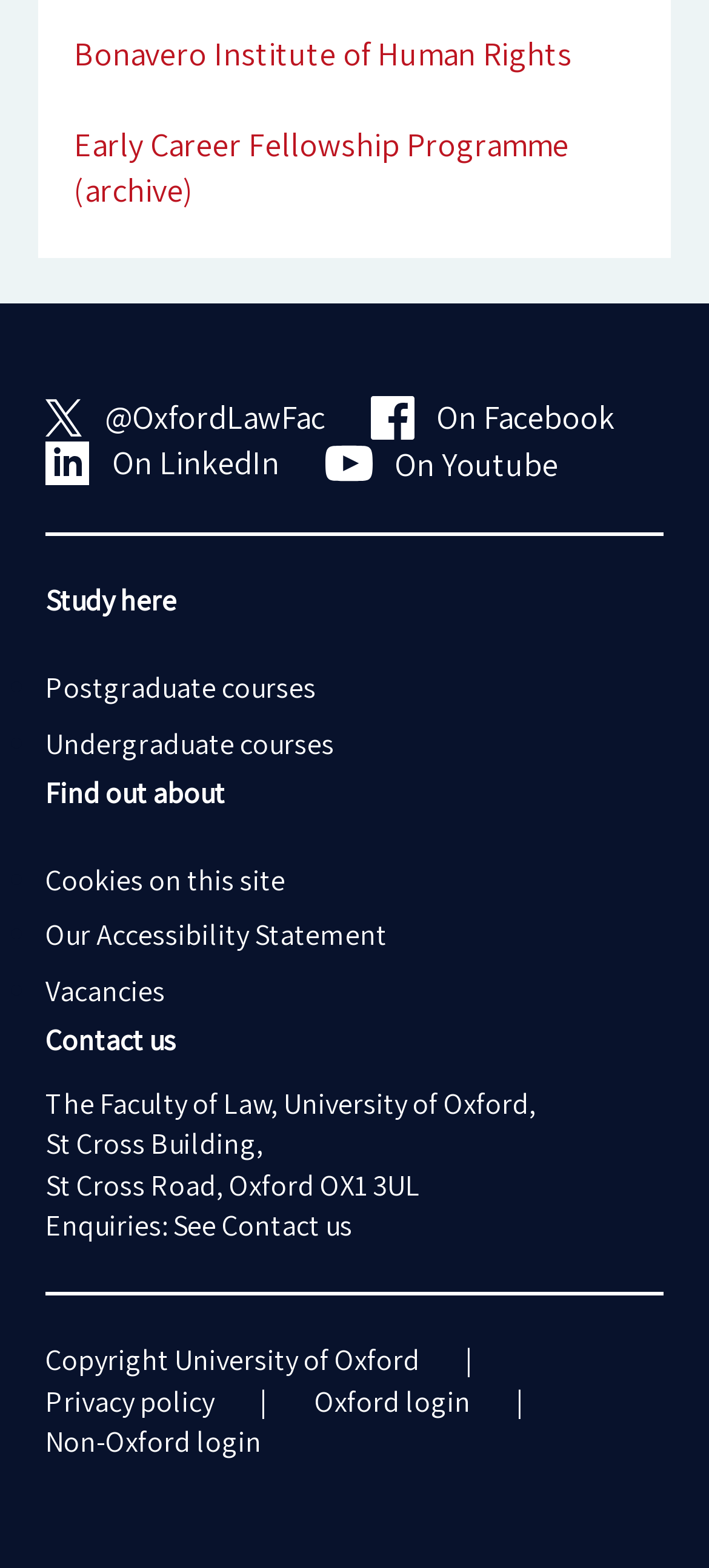Locate the bounding box coordinates of the element that should be clicked to execute the following instruction: "Follow on Facebook".

[0.522, 0.252, 0.867, 0.281]